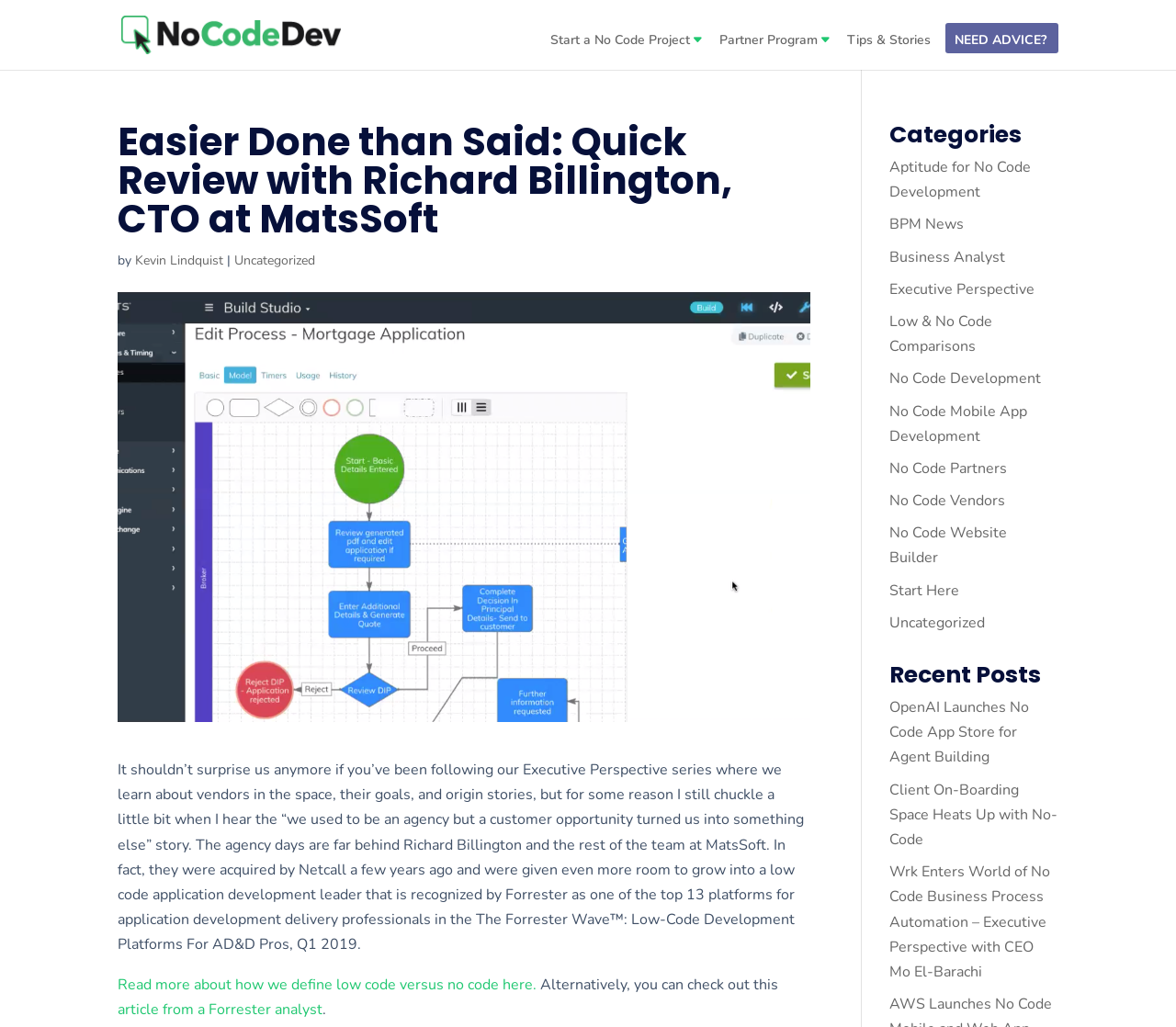Please give the bounding box coordinates of the area that should be clicked to fulfill the following instruction: "Sign In to the platform". The coordinates should be in the format of four float numbers from 0 to 1, i.e., [left, top, right, bottom].

None